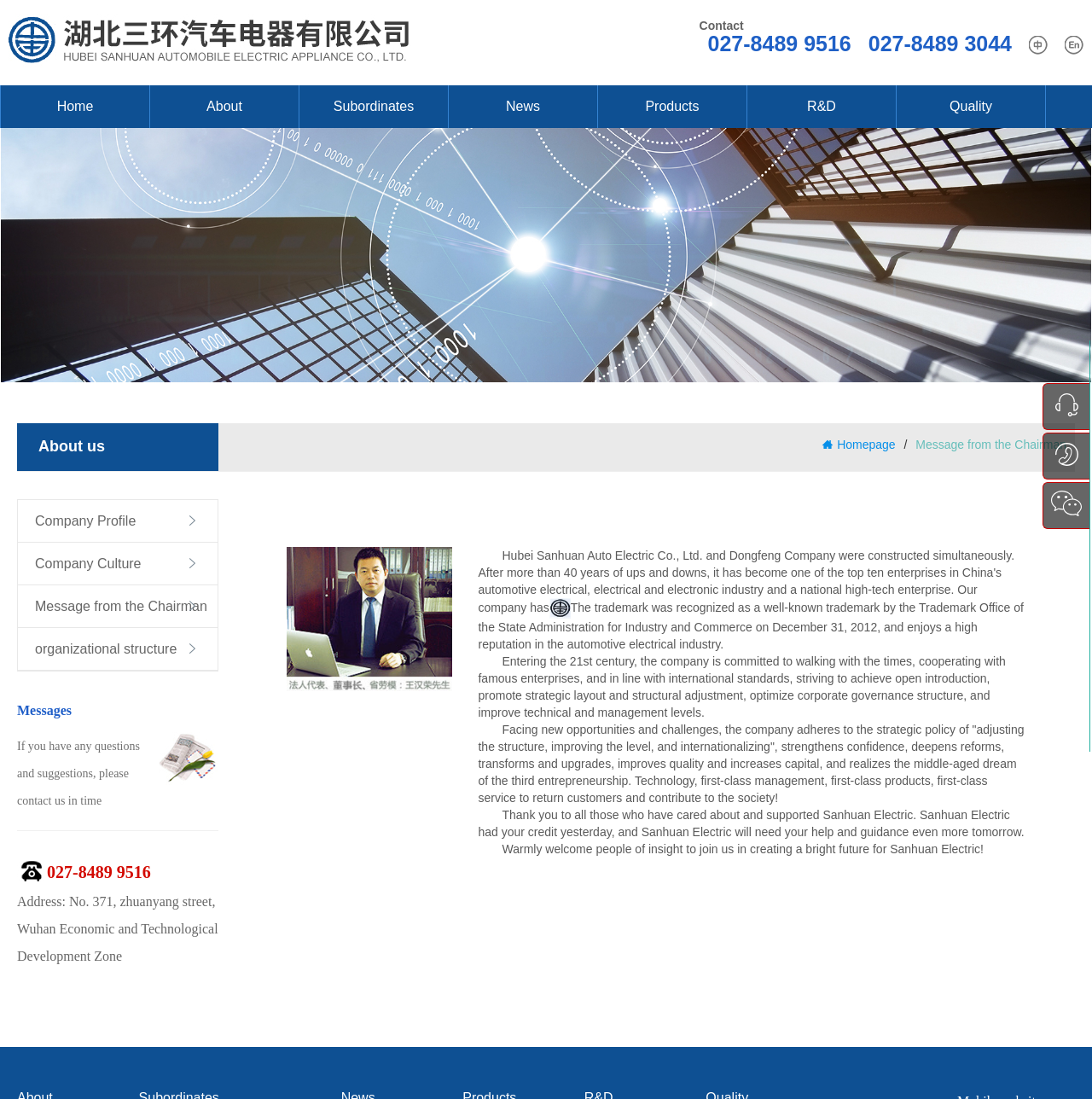What is the address of the company?
Based on the screenshot, respond with a single word or phrase.

No. 371, zhuanyang street, Wuhan Economic and Technological Development Zone